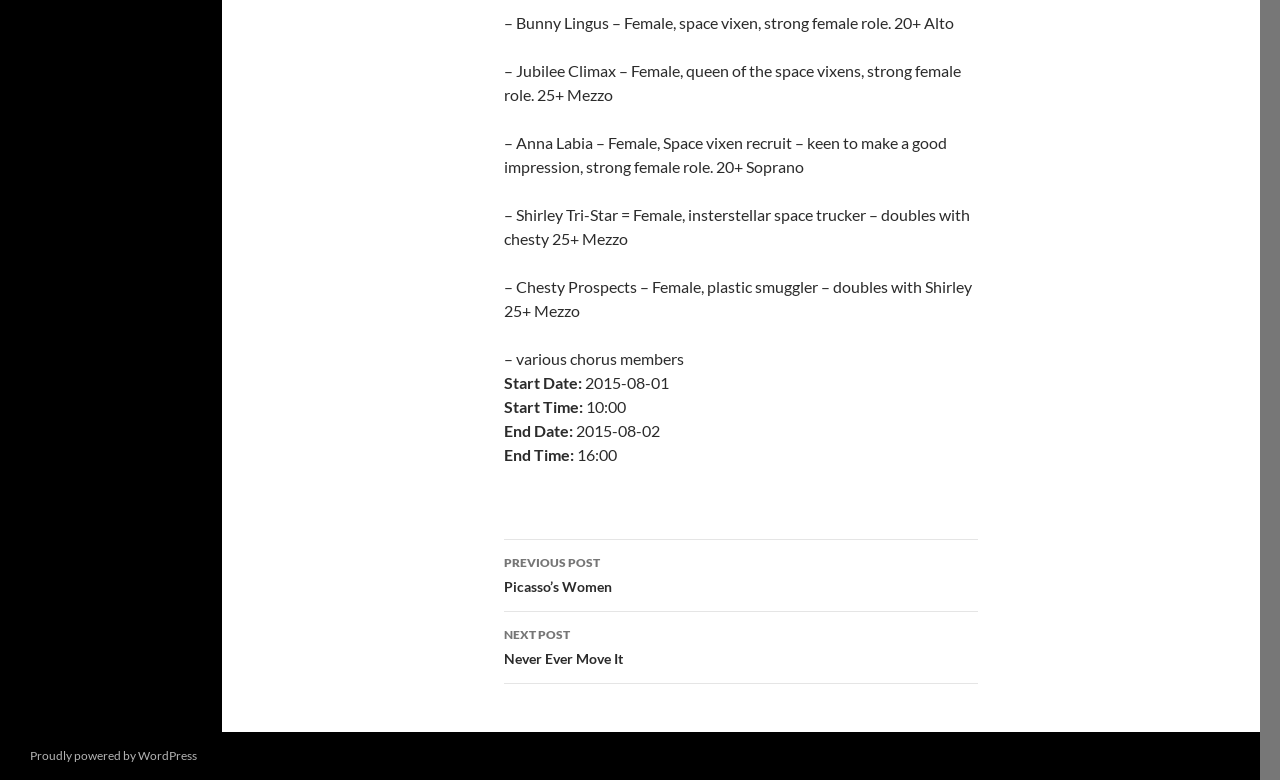What is the role of Bunny Lingus?
From the screenshot, provide a brief answer in one word or phrase.

Female, space vixen, strong female role